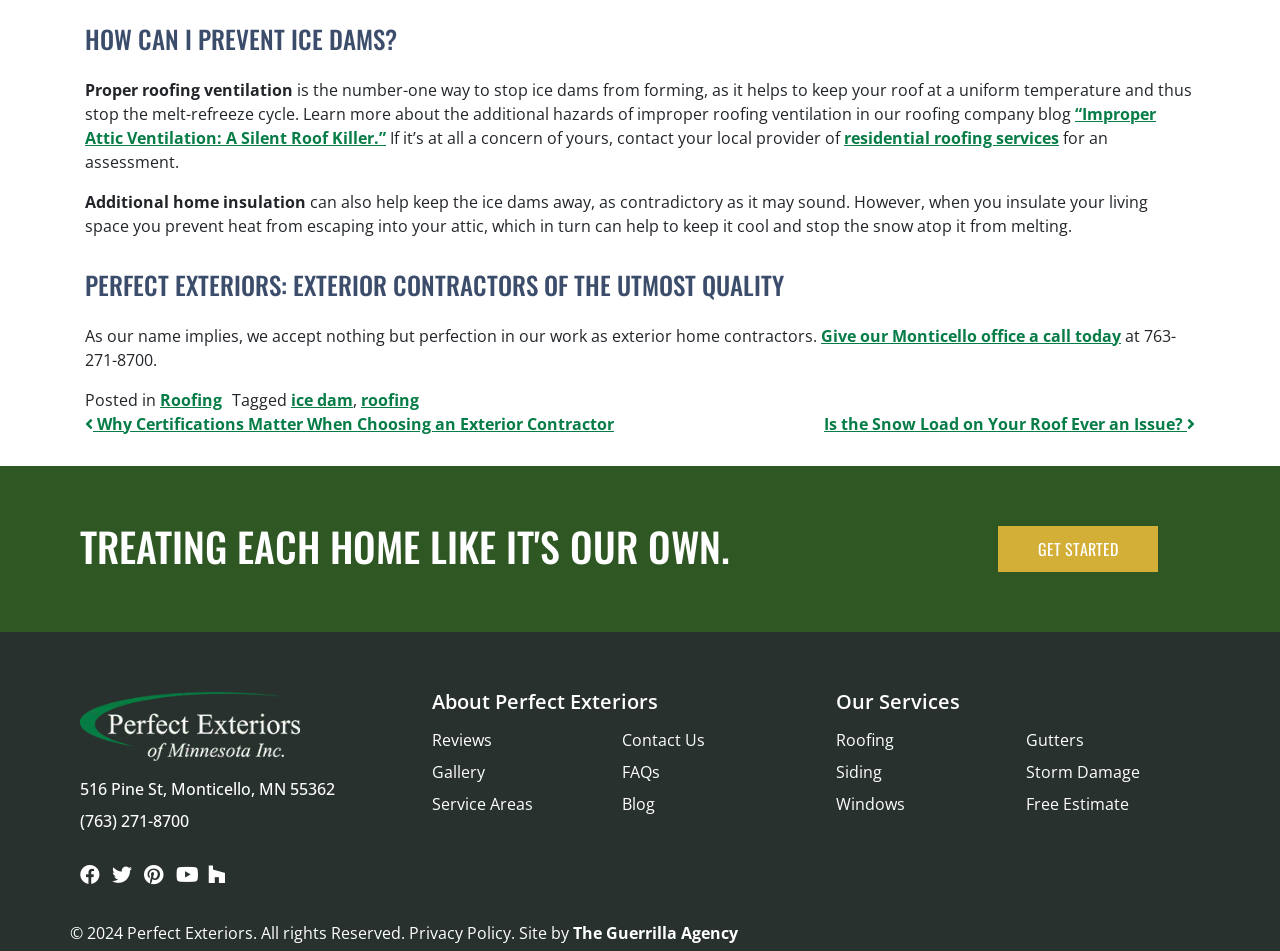What is the phone number of the company's Monticello office?
Use the screenshot to answer the question with a single word or phrase.

(763) 271-8700